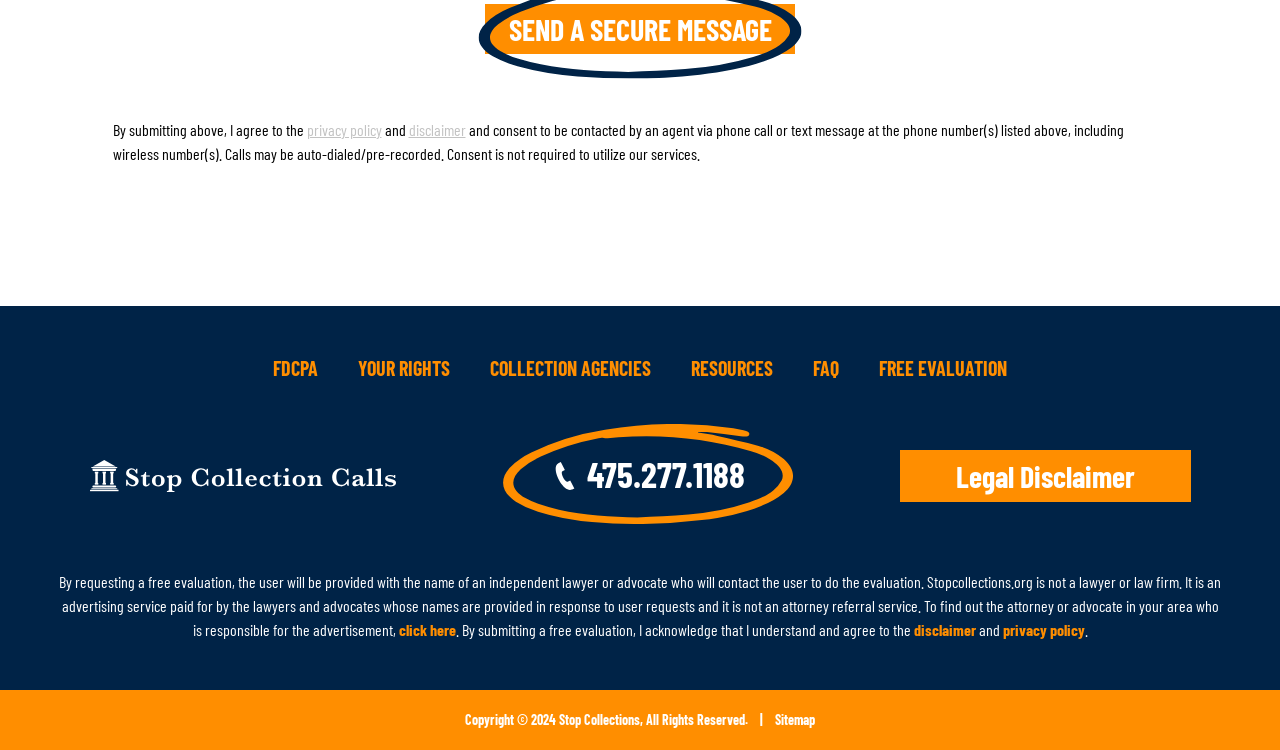What is the phone number on the webpage?
From the screenshot, provide a brief answer in one word or phrase.

475.277.1188